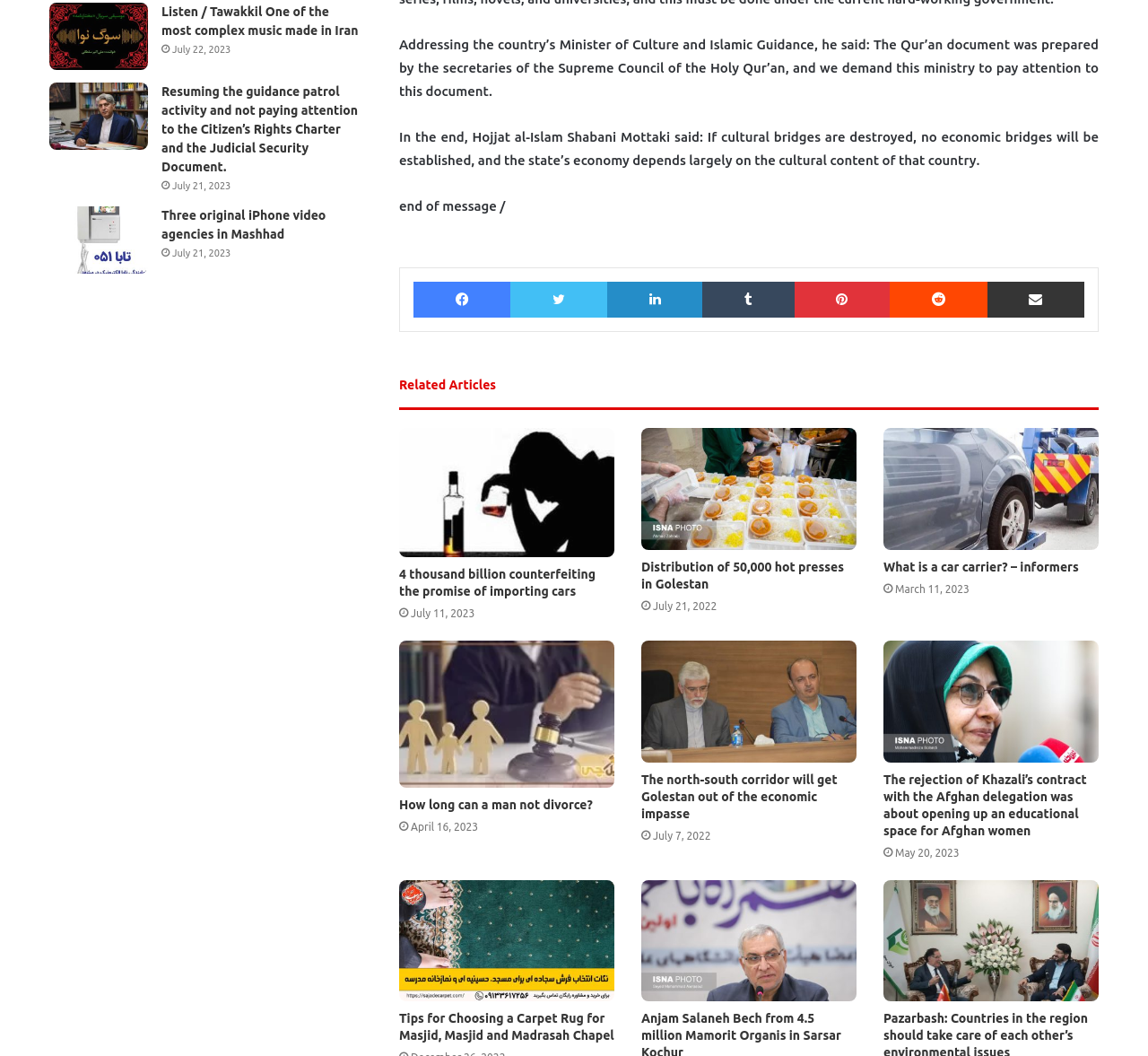Can you find the bounding box coordinates of the area I should click to execute the following instruction: "Explore the resources for supporting your board"?

None